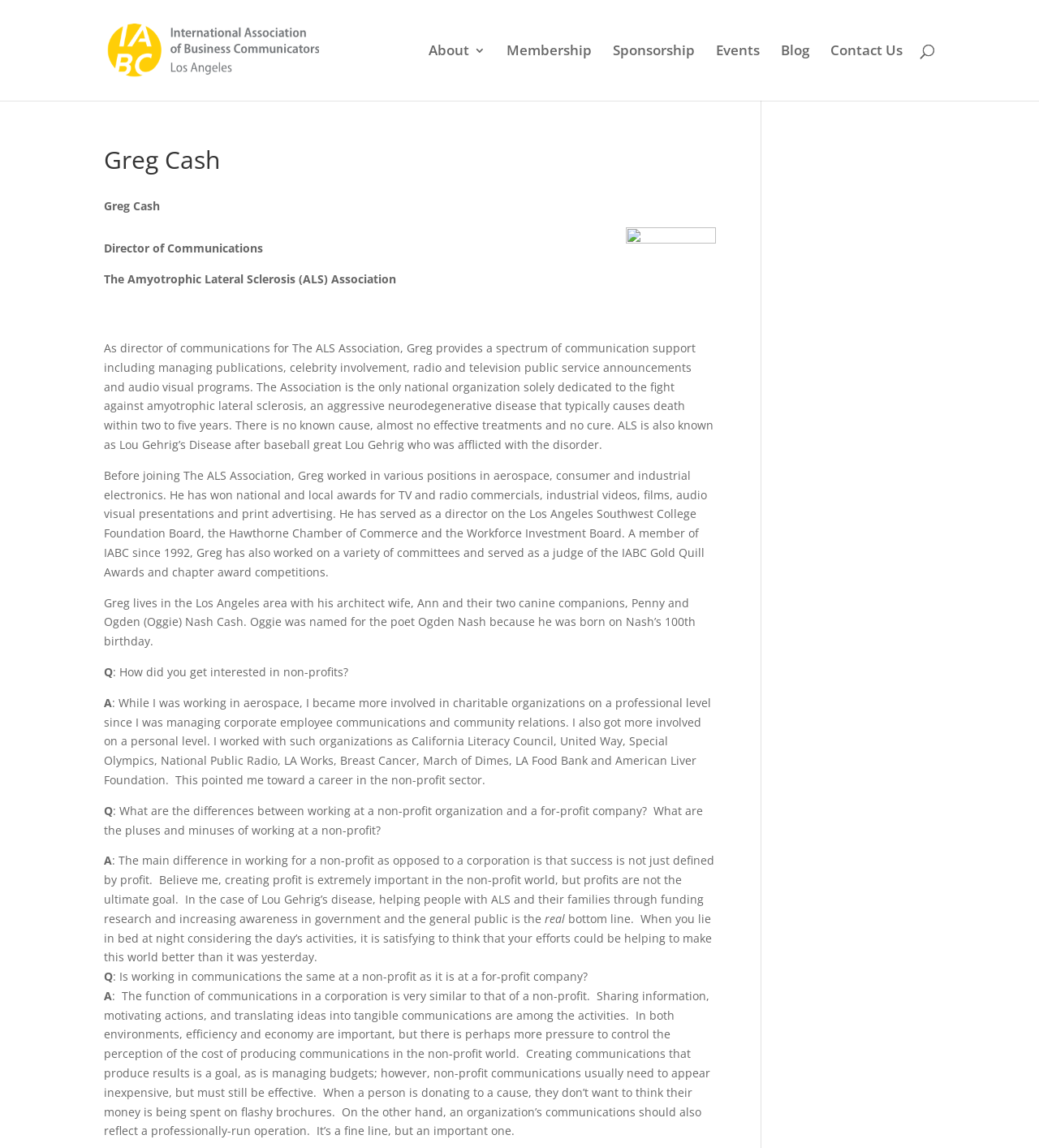Determine the bounding box coordinates for the UI element described. Format the coordinates as (top-left x, top-left y, bottom-right x, bottom-right y) and ensure all values are between 0 and 1. Element description: parent_node: Name aria-label="Email" name="field-email[value]"

None